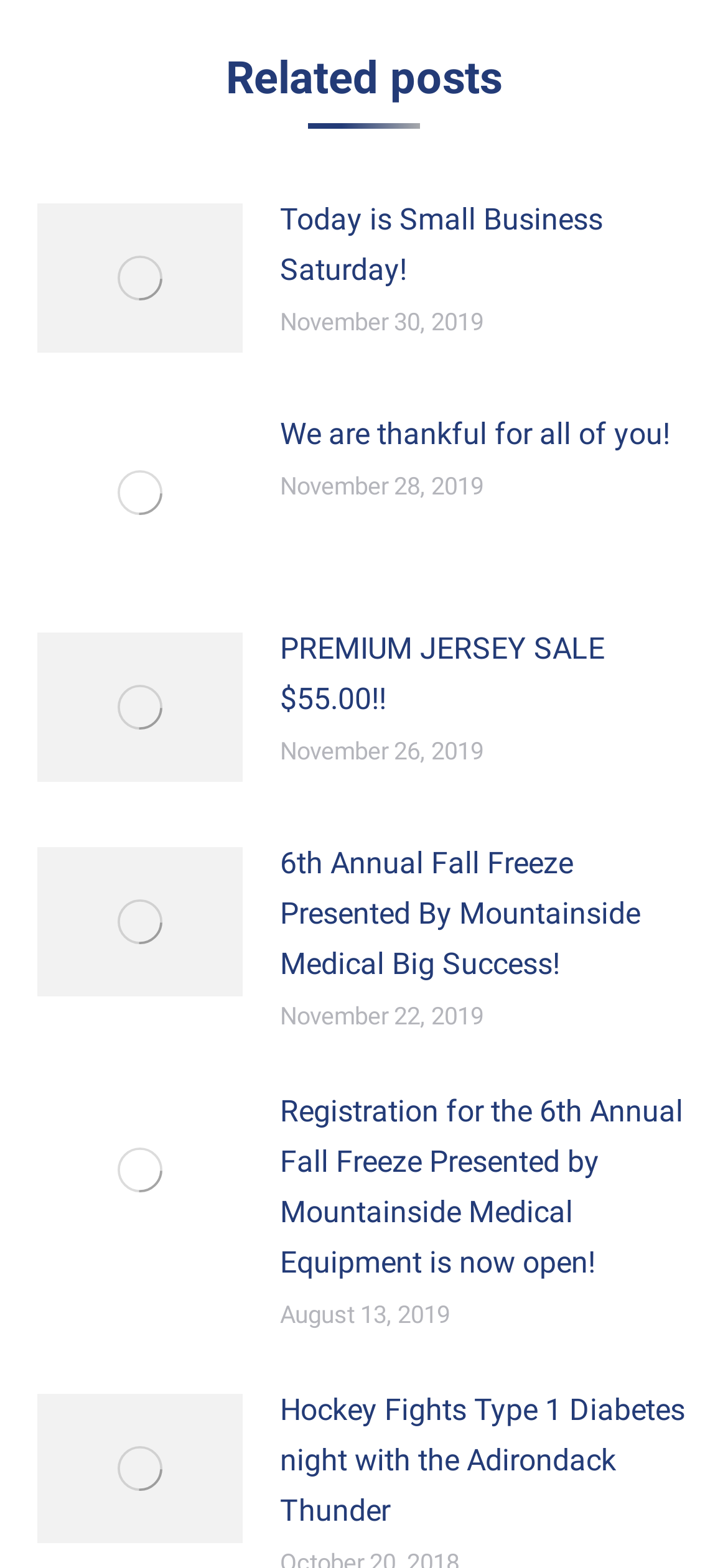Answer the question below in one word or phrase:
How many articles are on this webpage?

5